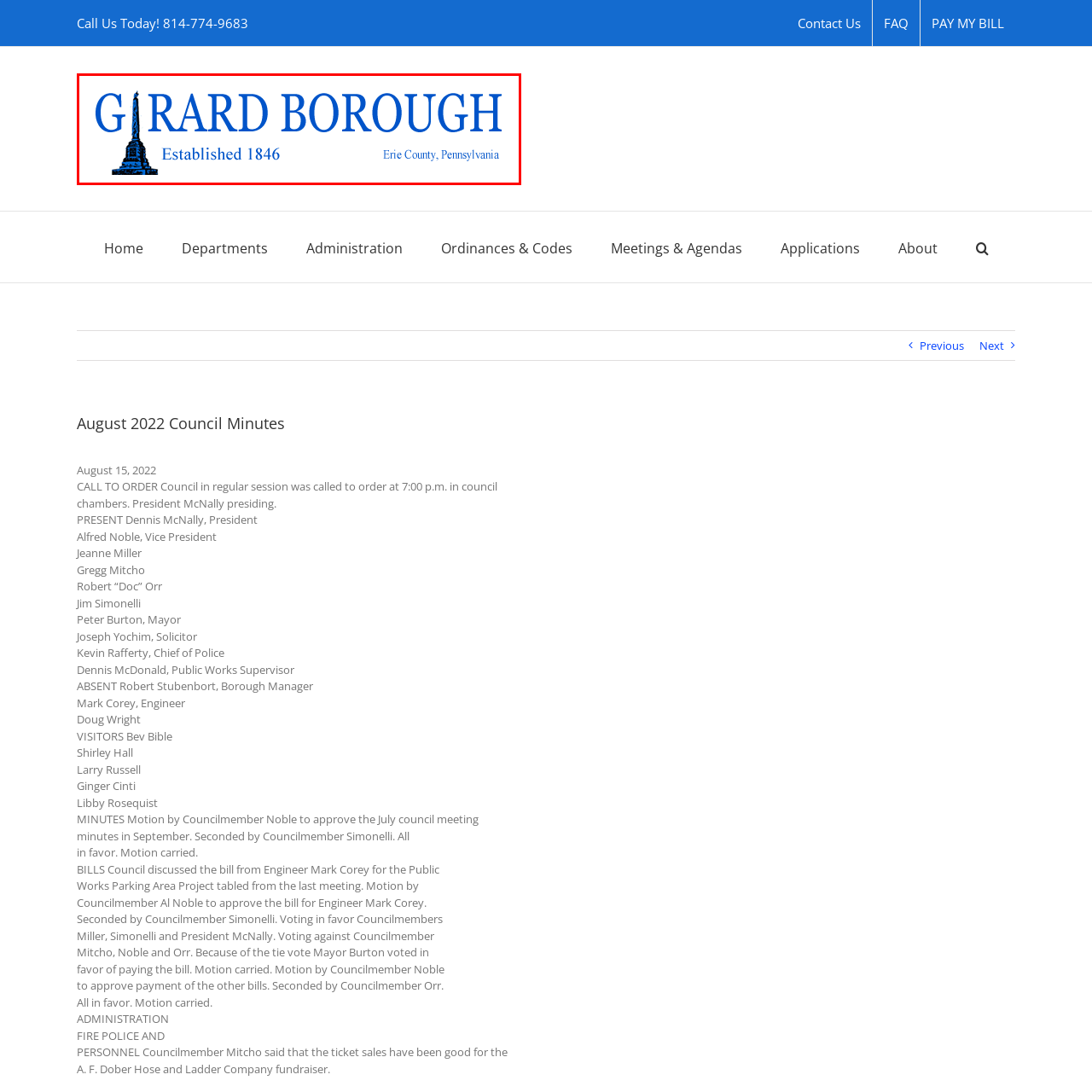Generate a detailed caption for the picture that is marked by the red rectangle.

The image features the logo of Girard Borough, set against a white background. Prominently displayed is the text "GIRARD BOROUGH" in bold, capital letters, colored in a strong blue, signifying the identity of the borough. Below this, the founding year "Established 1846" is depicted in a smaller font, emphasizing the borough's long history. Beneath the establishment date, the text "Erie County, Pennsylvania" indicates the geographical location, linking the borough to its regional identity. Accompanying the text is a stylized graphic of a monument, perhaps symbolizing heritage and community significance, further enhancing the logo’s impact. This logo represents Girard Borough's commitment to its rich history and community pride in Erie County.